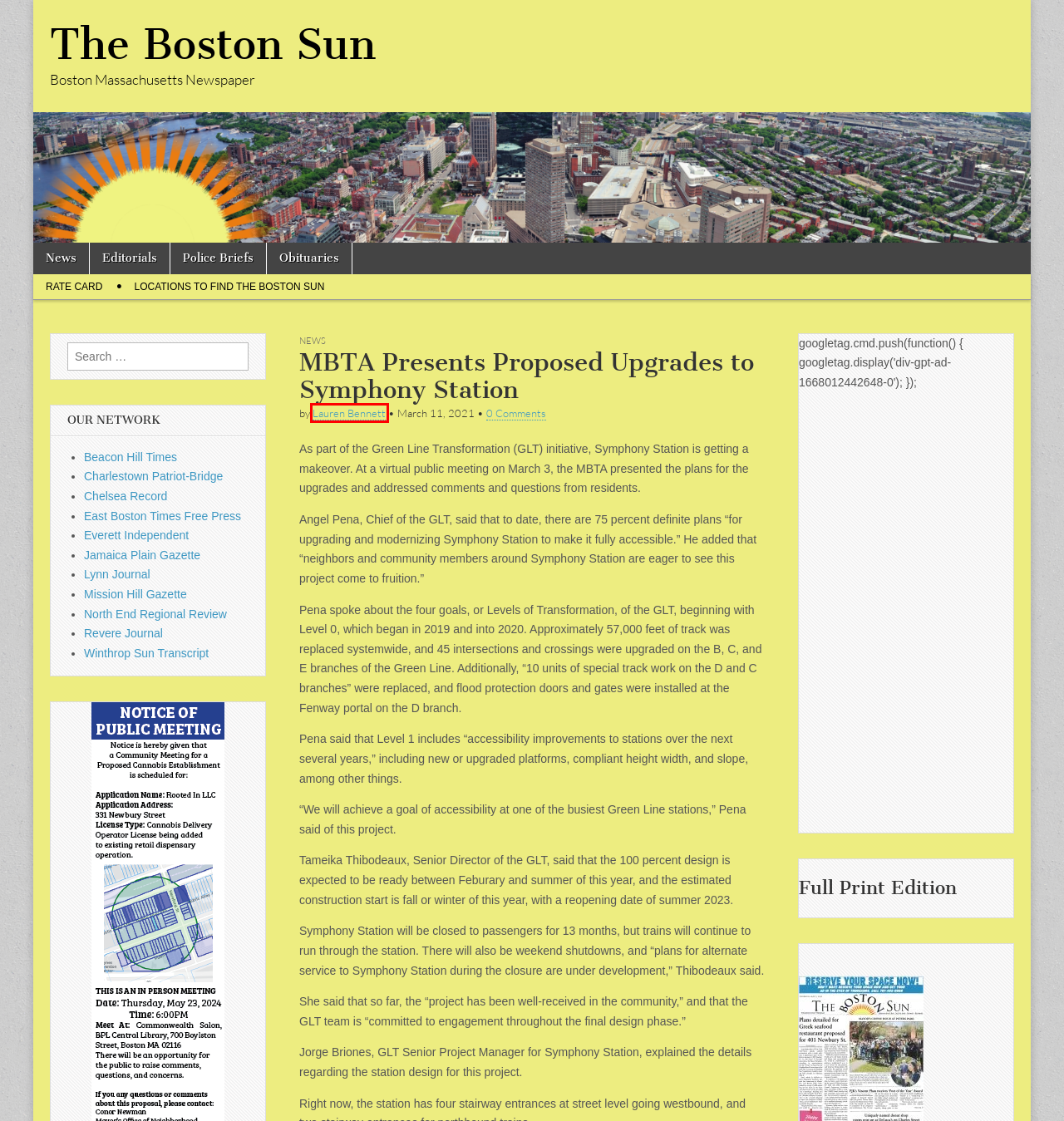You have a screenshot of a webpage with a red bounding box highlighting a UI element. Your task is to select the best webpage description that corresponds to the new webpage after clicking the element. Here are the descriptions:
A. Lauren Bennett – The Boston Sun
B. Police Briefs – The Boston Sun
C. Obituaries – The Boston Sun
D. Chelsea Record – Chelsea Massachusetts Newspaper
E. East Boston Times-Free Press – East Boston Massachusetts Newspaper
F. Jamaica Plain Gazette
G. Beacon Hill Times – Beacon Hill, Boston, Massachusetts Newspaper
H. North End Regional Review – North End, Boston, Massachusetts Newspaper

A